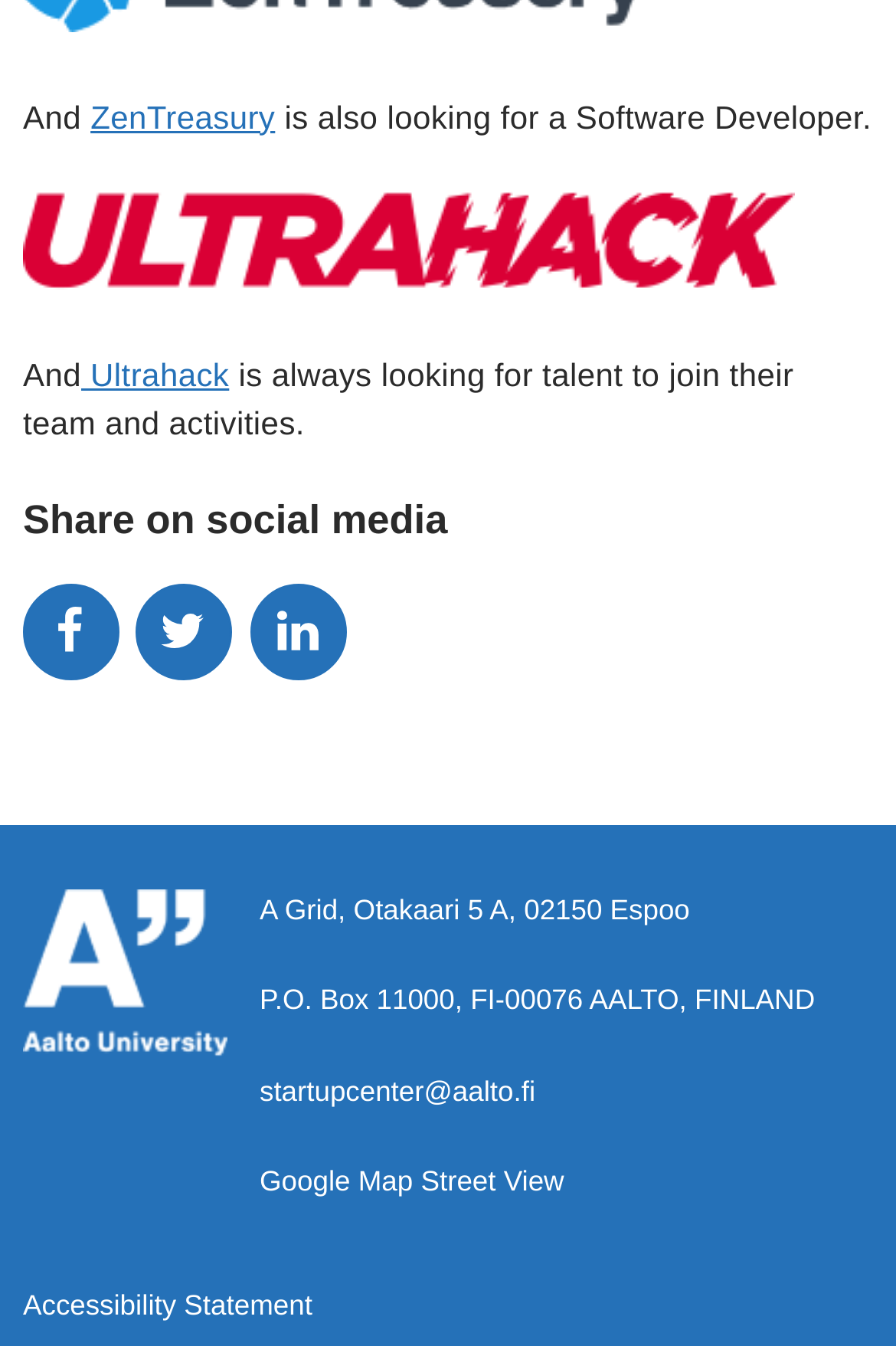What is the name of the company looking for a Software Developer?
Please give a detailed and elaborate answer to the question based on the image.

In the top section of the page, there is a link element with the text 'ZenTreasury', which is followed by a static text element stating that they are looking for a Software Developer.